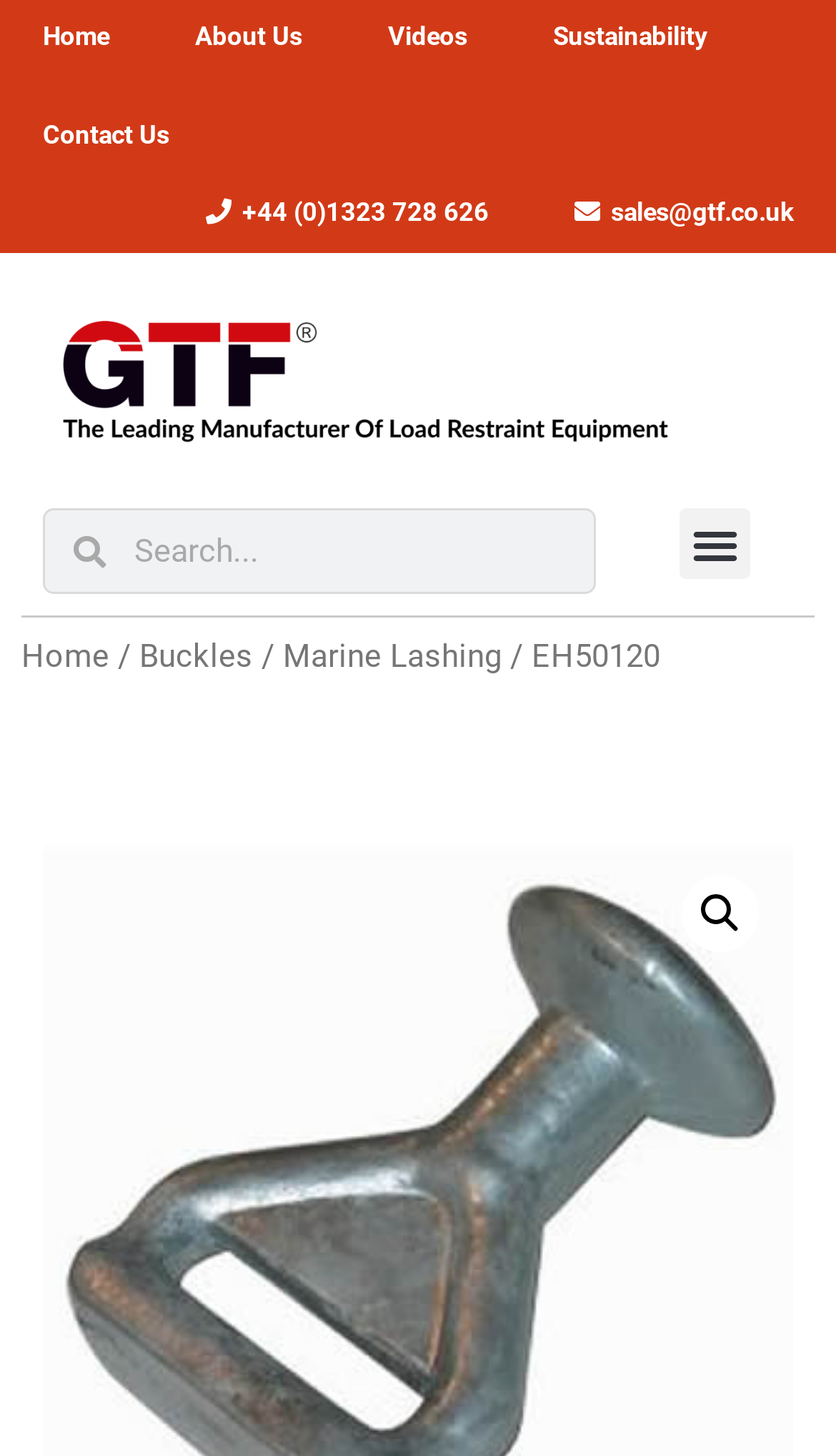Please locate the bounding box coordinates of the element that should be clicked to complete the given instruction: "Search for products".

[0.126, 0.351, 0.709, 0.407]